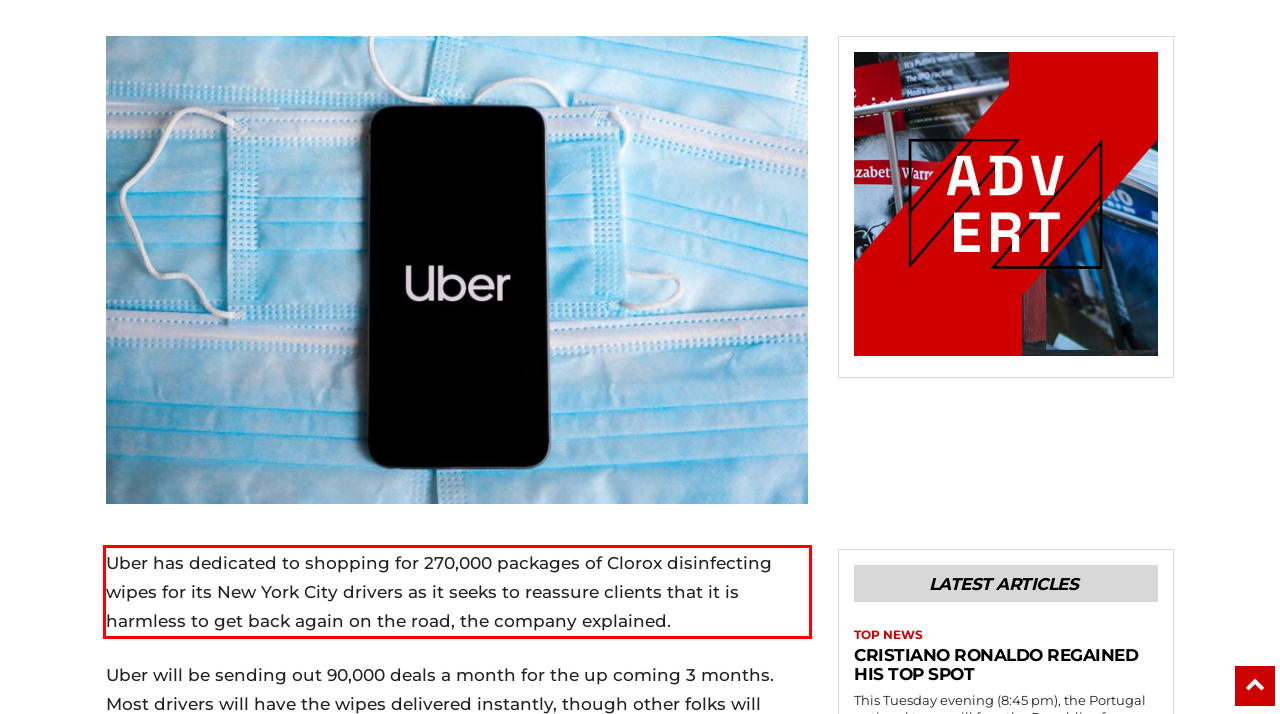Given a webpage screenshot with a red bounding box, perform OCR to read and deliver the text enclosed by the red bounding box.

Uber has dedicated to shopping for 270,000 packages of Clorox disinfecting wipes for its New York City drivers as it seeks to reassure clients that it is harmless to get back again on the road, the company explained.